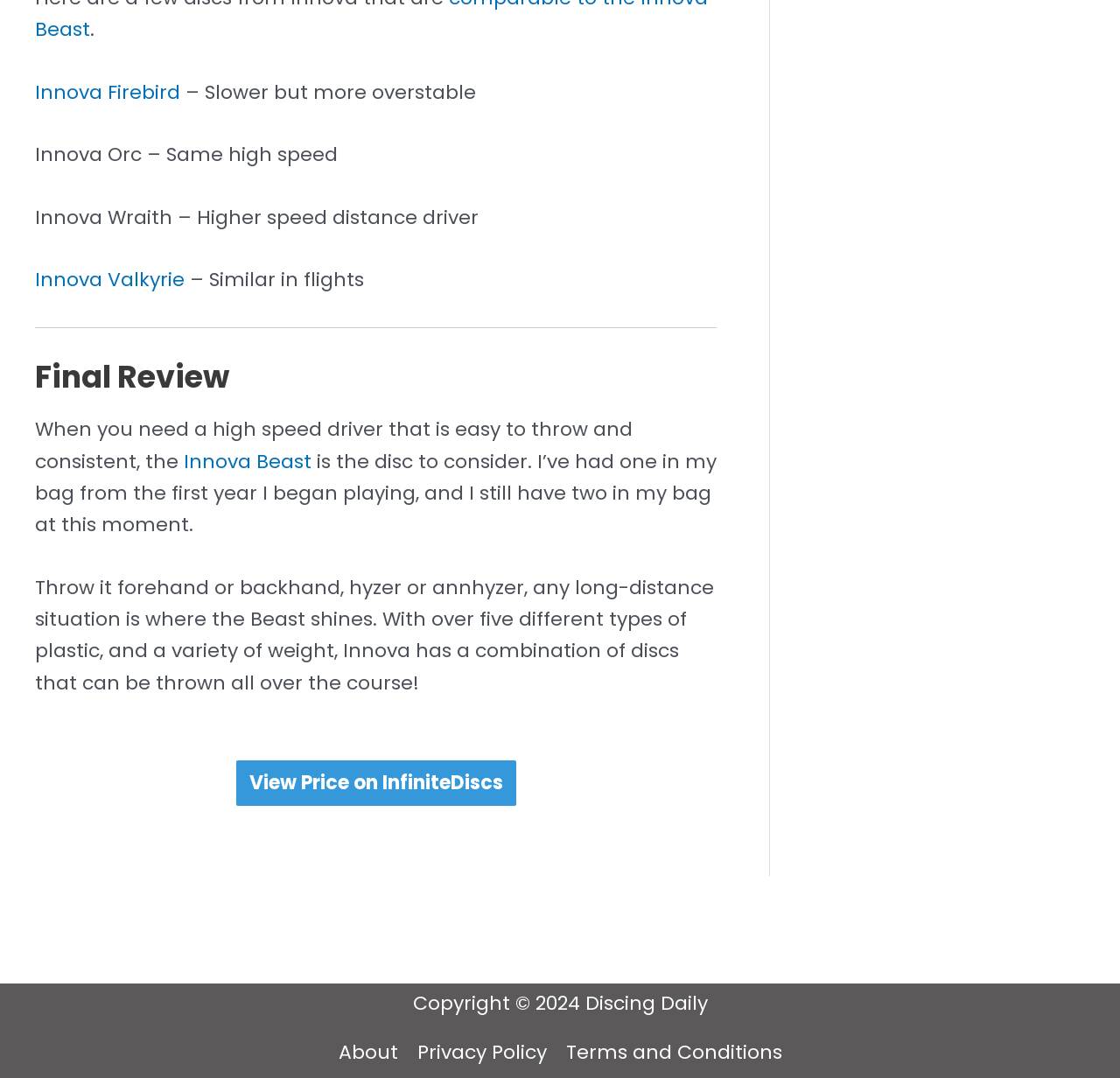Predict the bounding box of the UI element that fits this description: "View Price on InfiniteDiscs".

[0.222, 0.714, 0.449, 0.739]